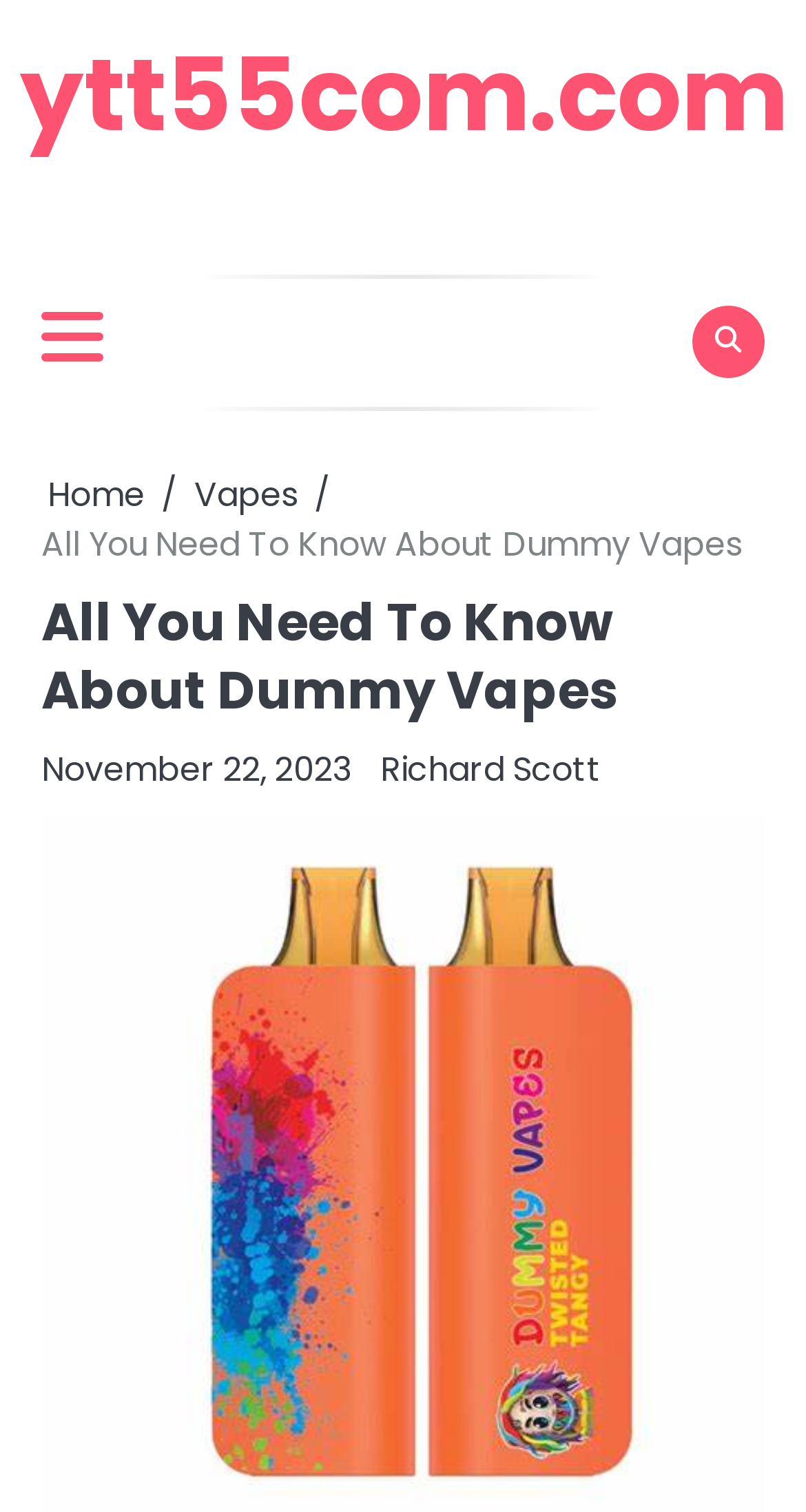Extract the bounding box coordinates for the described element: "November 22, 2023November 22, 2023". The coordinates should be represented as four float numbers between 0 and 1: [left, top, right, bottom].

[0.051, 0.493, 0.436, 0.525]